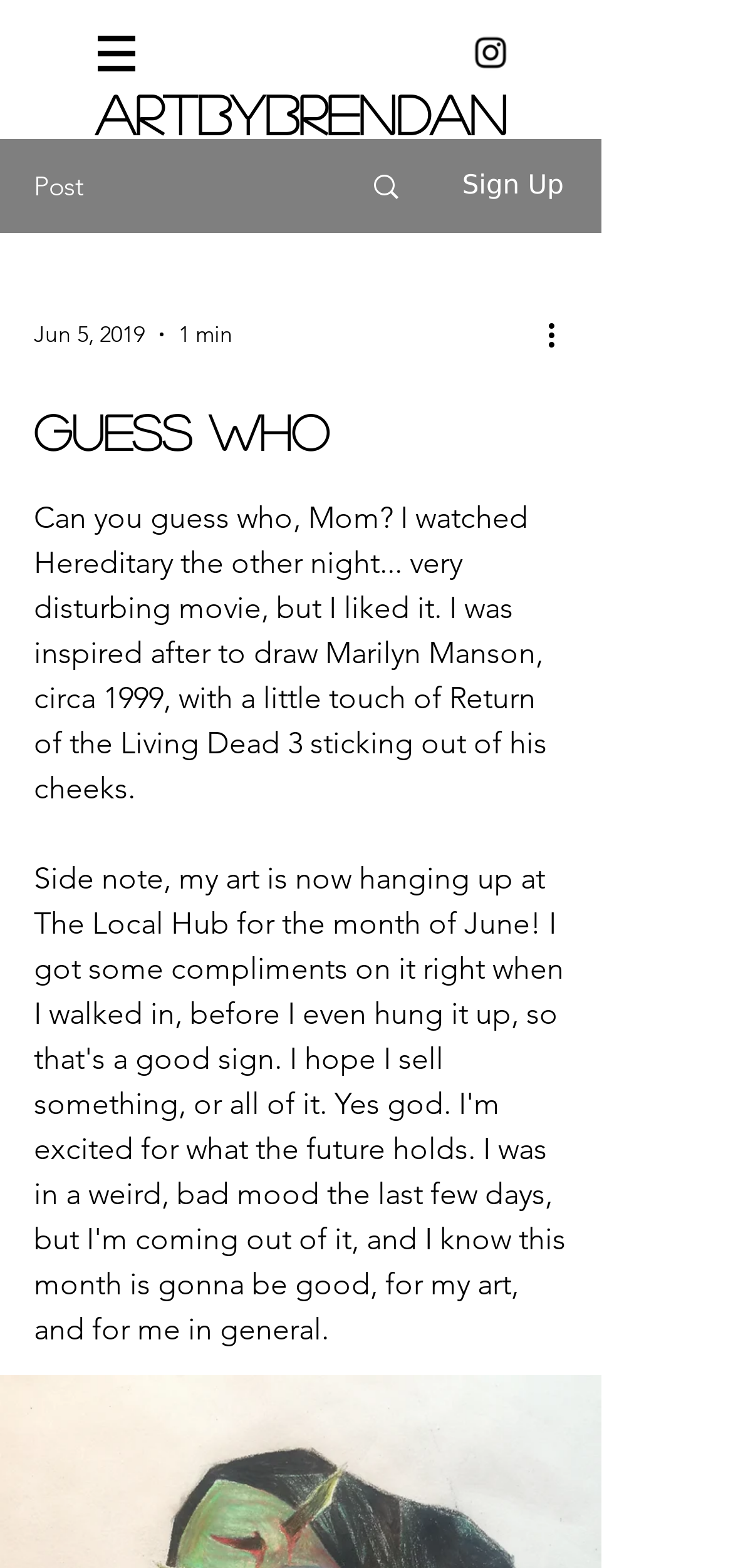Respond with a single word or phrase for the following question: 
What is the name of the website?

ArtByBrendan